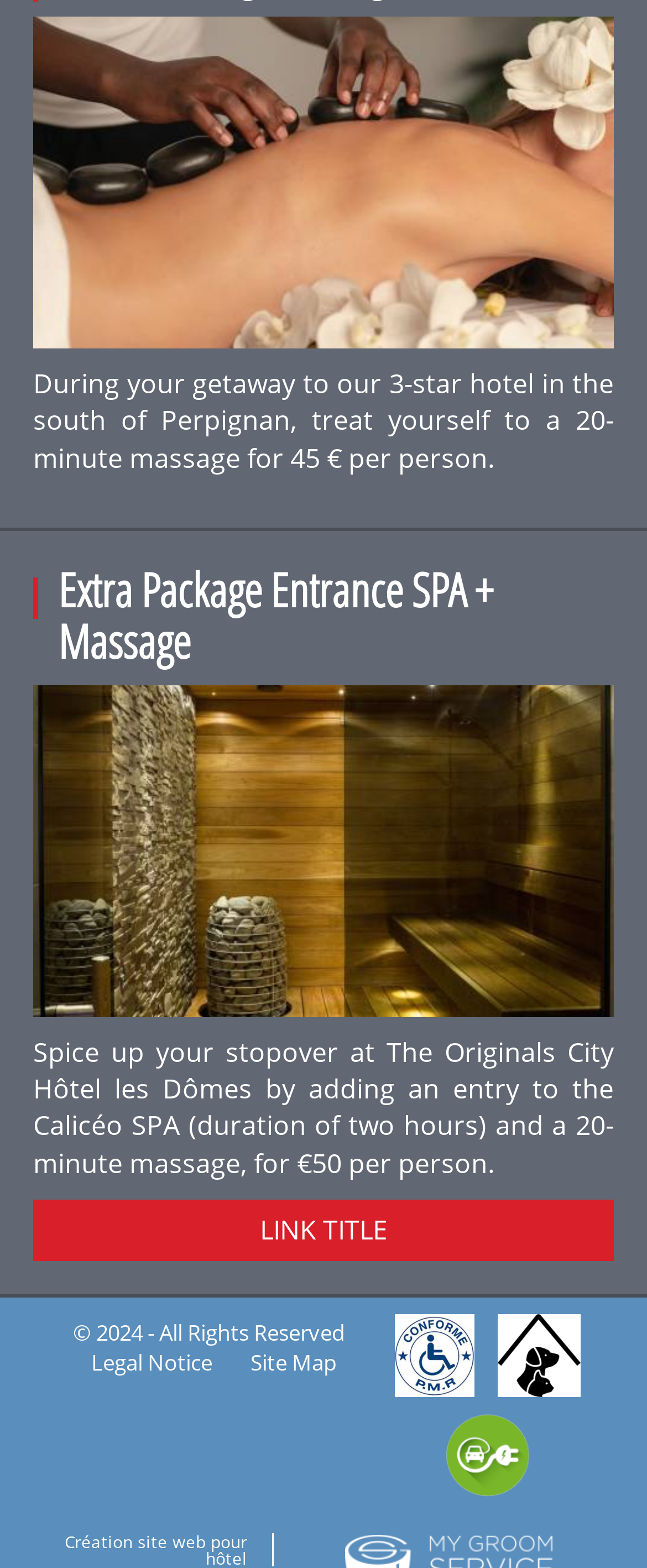What is included in the Extra Package Entrance SPA + Massage?
Based on the content of the image, thoroughly explain and answer the question.

The answer can be inferred from the StaticText element with the text 'Spice up your stopover at The Originals City Hôtel les Dômes by adding an entry to the Calicéo SPA (duration of two hours) and a 20-minute massage, for €50 per person.'